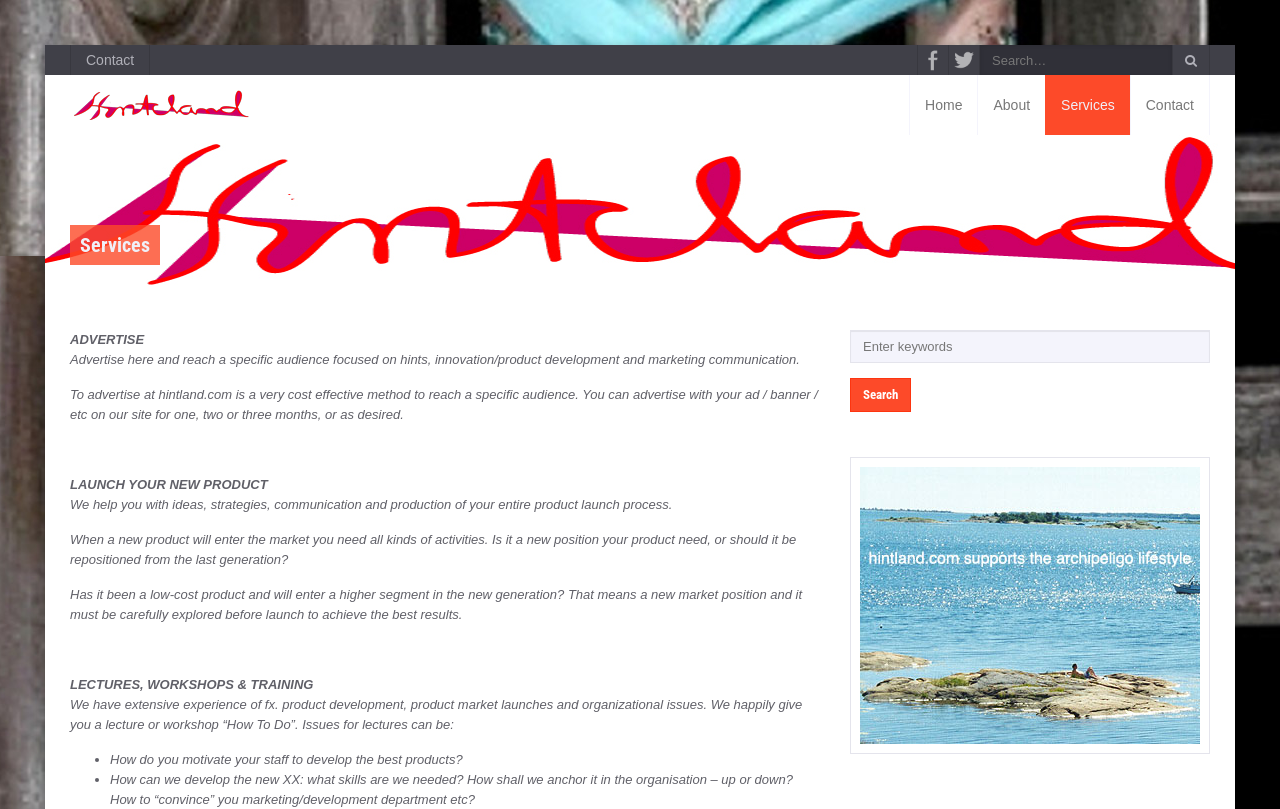Find the bounding box coordinates of the element's region that should be clicked in order to follow the given instruction: "Learn about our services". The coordinates should consist of four float numbers between 0 and 1, i.e., [left, top, right, bottom].

[0.055, 0.278, 0.125, 0.328]